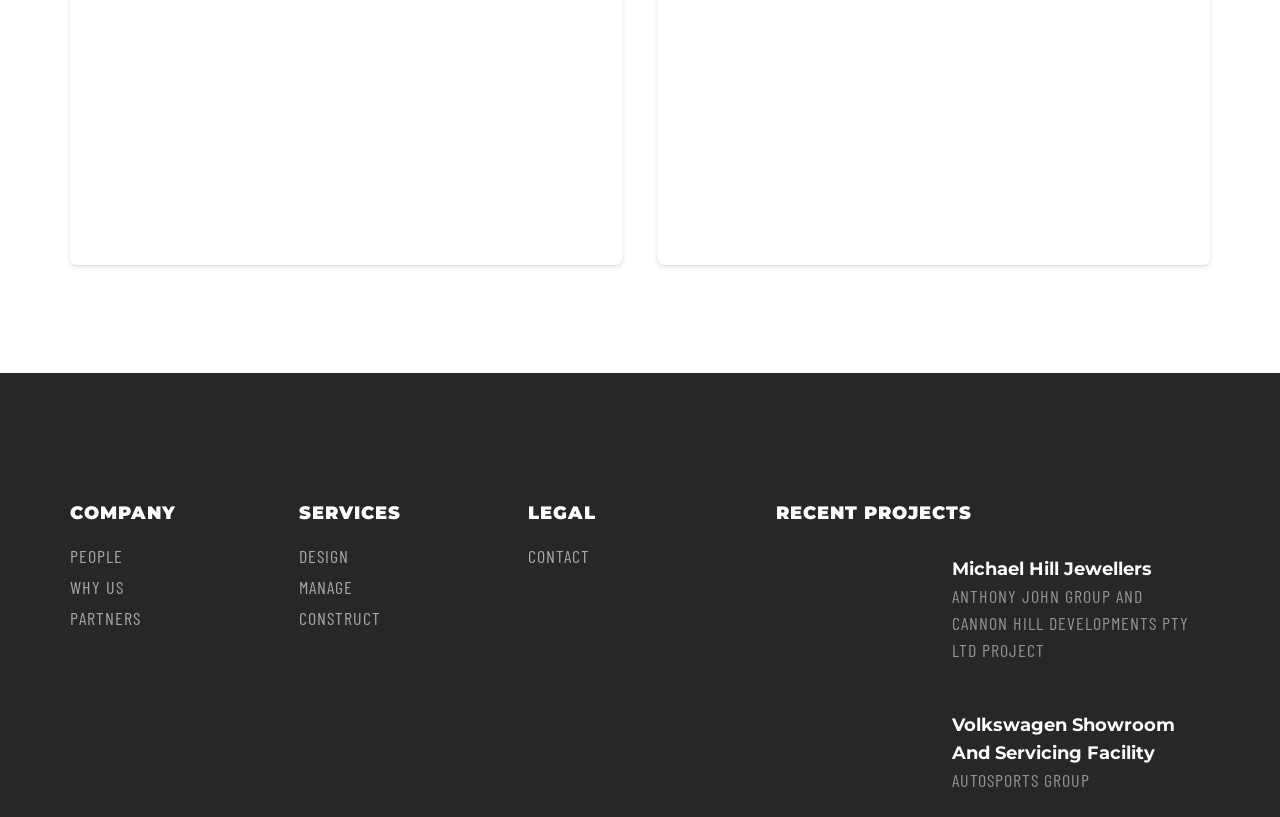From the webpage screenshot, predict the bounding box coordinates (top-left x, top-left y, bottom-right x, bottom-right y) for the UI element described here: Partners

[0.055, 0.742, 0.11, 0.769]